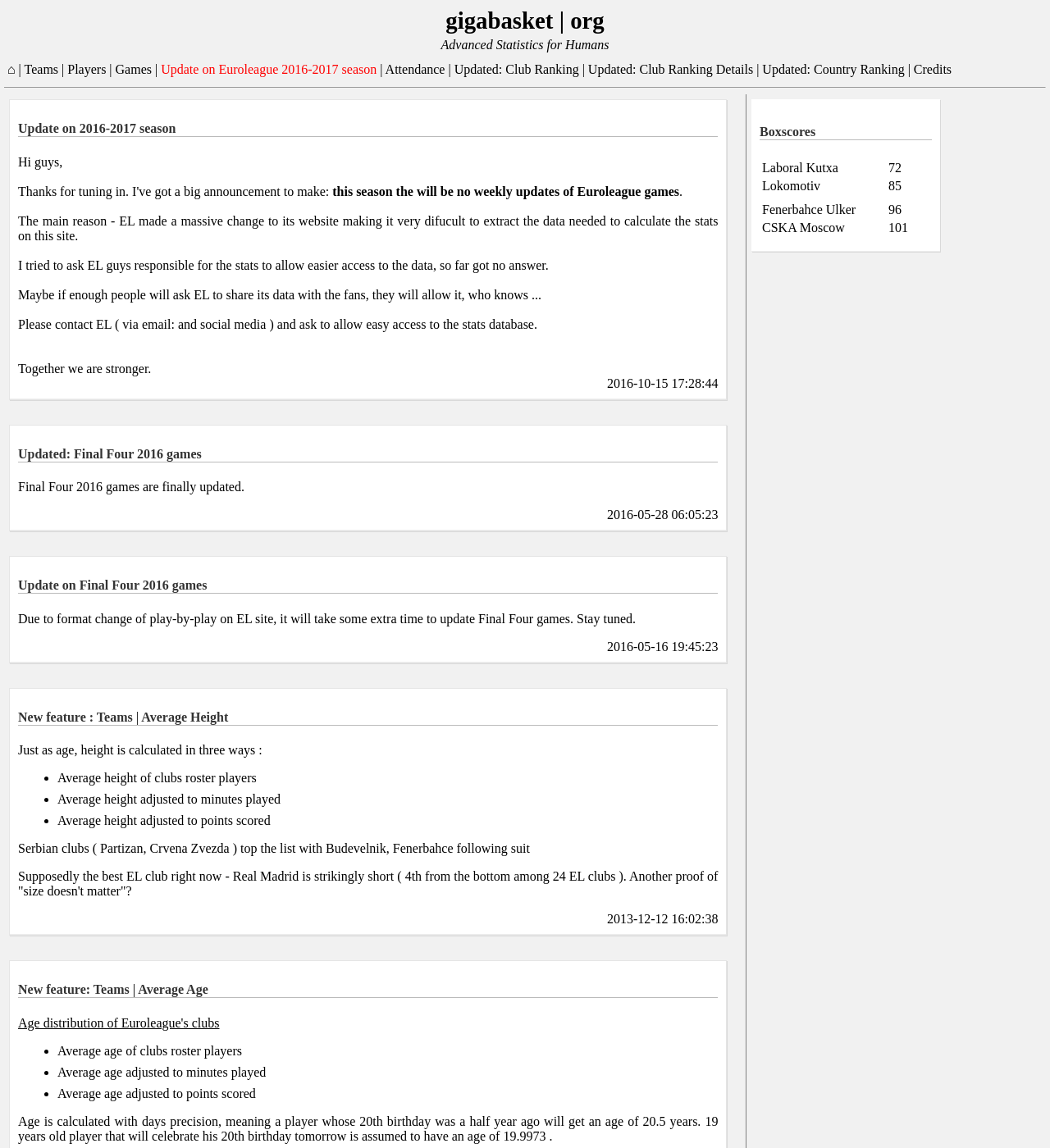From the element description Players, predict the bounding box coordinates of the UI element. The coordinates must be specified in the format (top-left x, top-left y, bottom-right x, bottom-right y) and should be within the 0 to 1 range.

[0.064, 0.054, 0.101, 0.066]